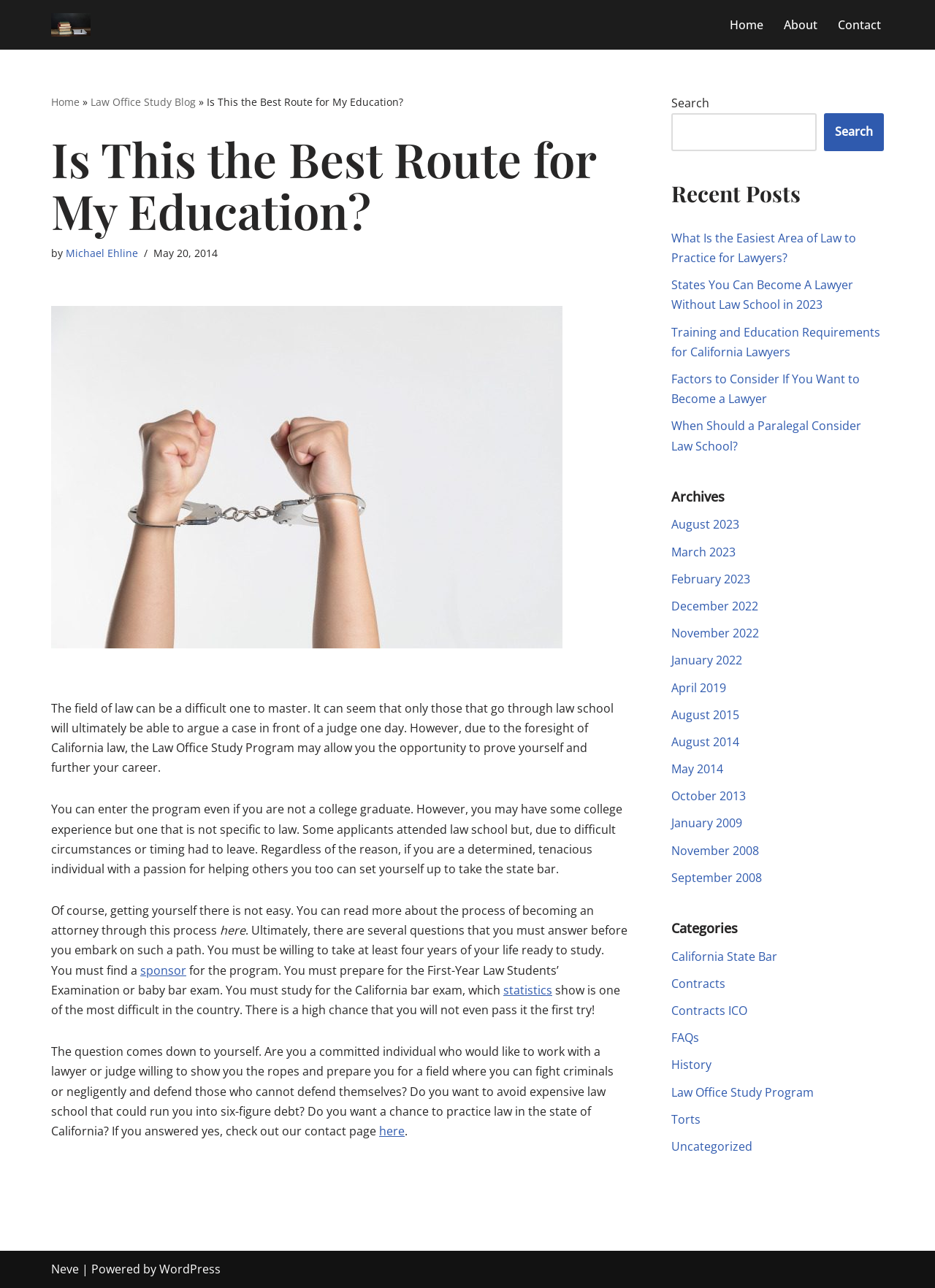Highlight the bounding box coordinates of the element that should be clicked to carry out the following instruction: "Contact the law office". The coordinates must be given as four float numbers ranging from 0 to 1, i.e., [left, top, right, bottom].

[0.896, 0.012, 0.942, 0.027]